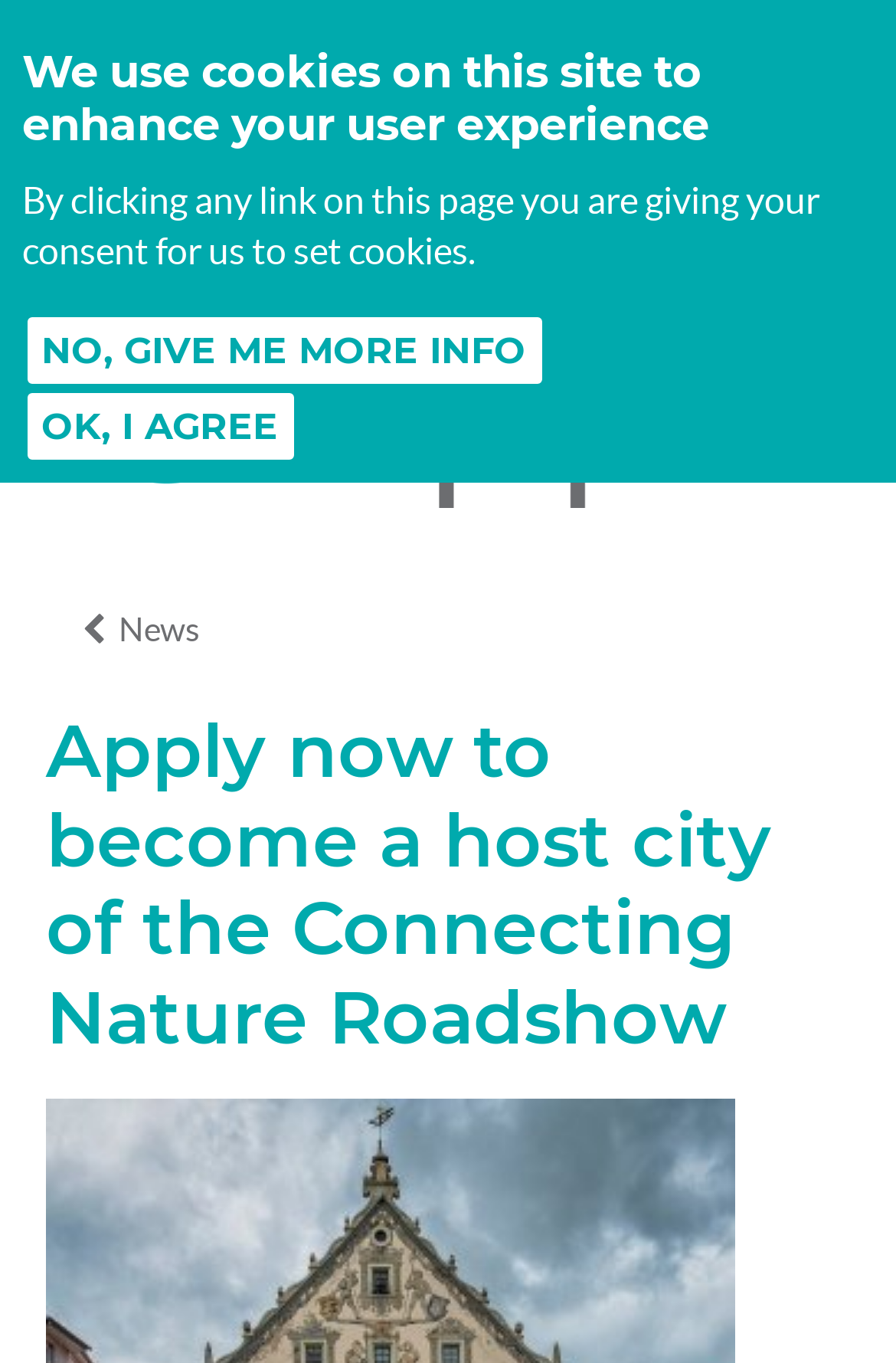Find the bounding box of the UI element described as follows: "parent_node: Search form title="Oppla"".

[0.074, 0.204, 0.926, 0.372]